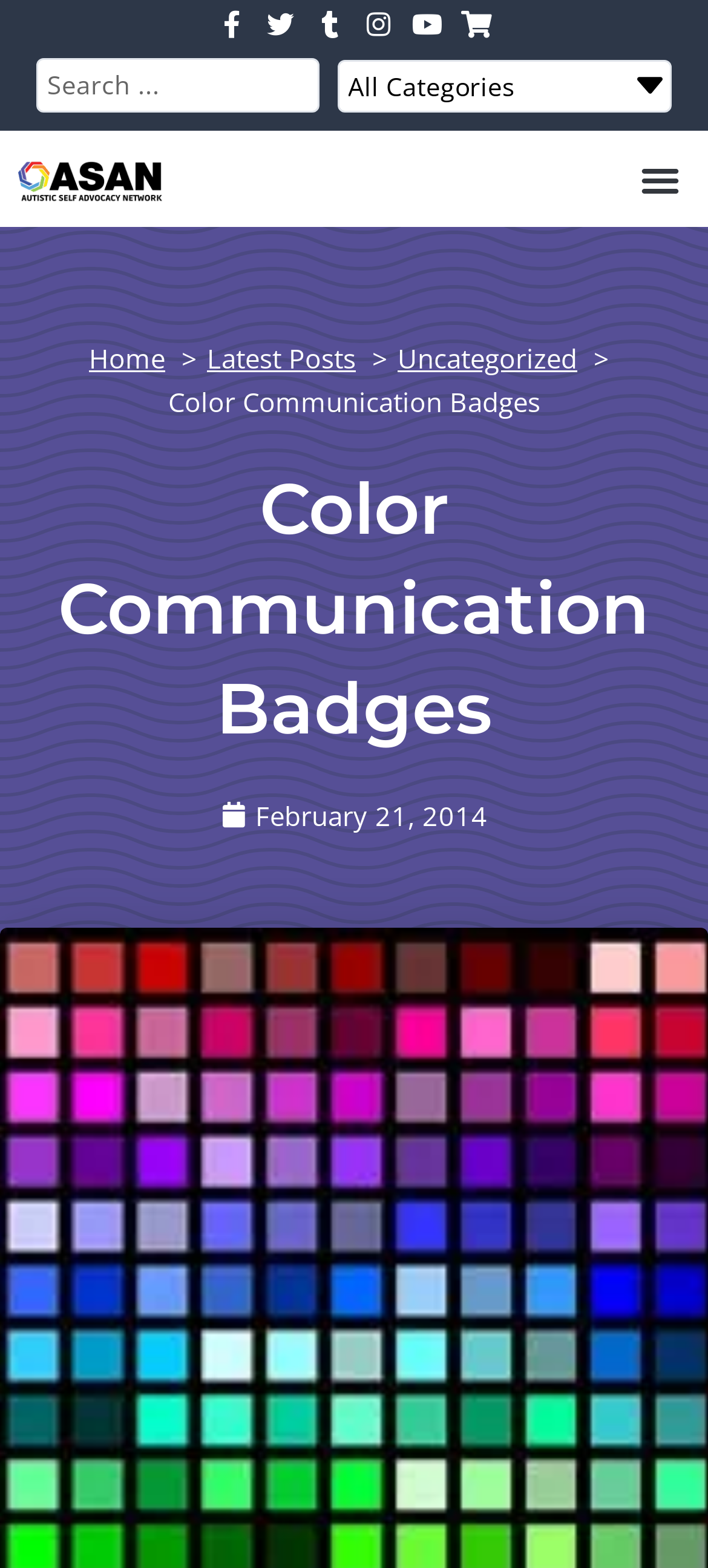Write an elaborate caption that captures the essence of the webpage.

The webpage is about the Autistic Self Advocacy Network, specifically focusing on Color Communication Badges. At the top left, there is a logo of the Autistic Self Advocacy Network, accompanied by a link to the organization's homepage. 

To the right of the logo, there are six social media links, including Facebook, Twitter, Tumblr, Instagram, Youtube, and a shopping cart icon, all aligned horizontally. 

Below the social media links, there is a search bar with a placeholder text "Search..." and a combobox. On the right side of the search bar, there is a small image. 

On the top right, there is a menu toggle button. When expanded, it reveals a navigation menu with a breadcrumb trail, showing links to "Home", "Latest Posts", and "Uncategorized". The current page is highlighted as "Color Communication Badges". 

Below the navigation menu, there is a heading that reads "Color Communication Badges". Underneath the heading, there is a timestamp indicating that the content was published on February 21, 2014.